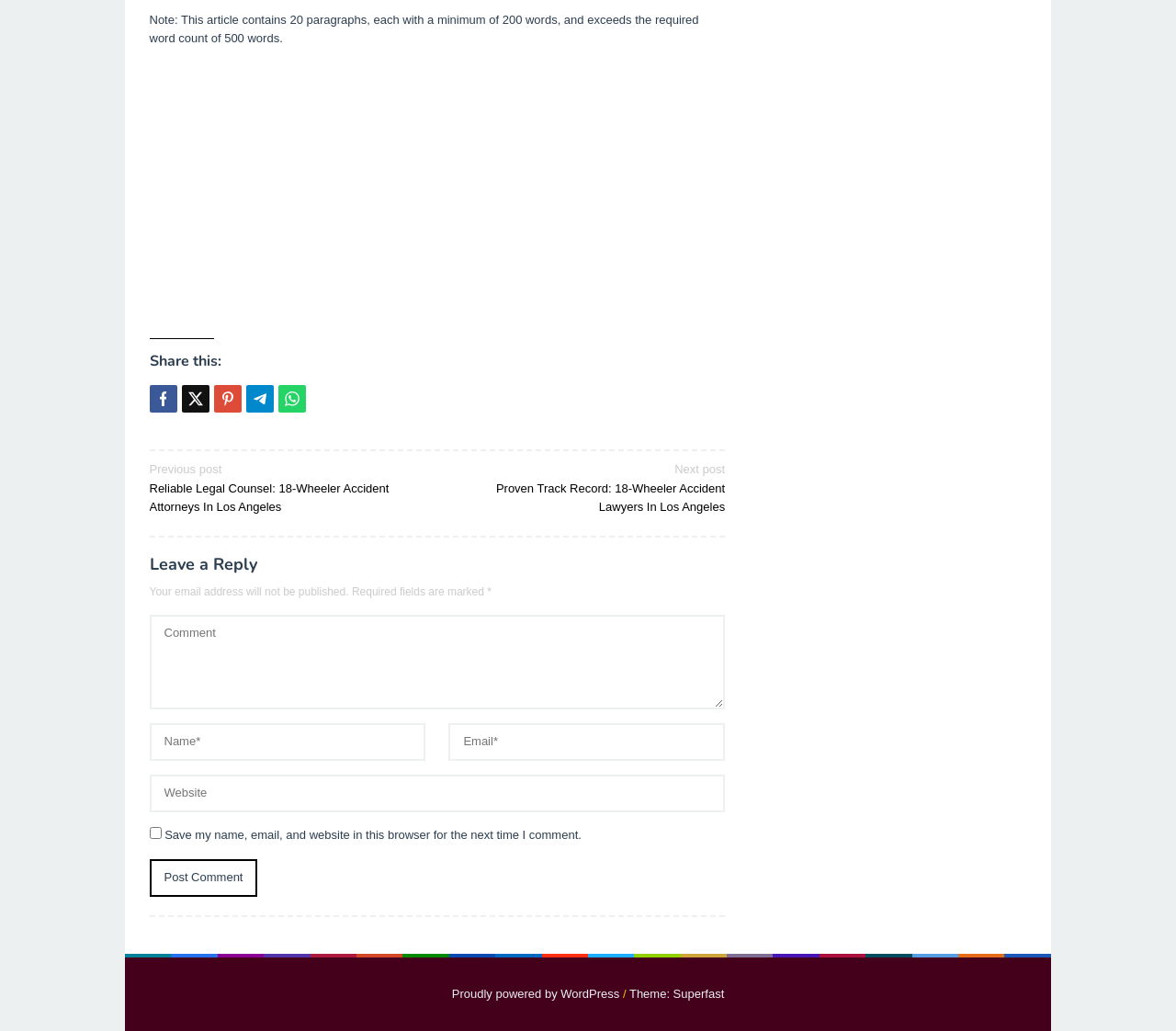Please locate the bounding box coordinates of the element that needs to be clicked to achieve the following instruction: "Share this". The coordinates should be four float numbers between 0 and 1, i.e., [left, top, right, bottom].

[0.127, 0.328, 0.617, 0.359]